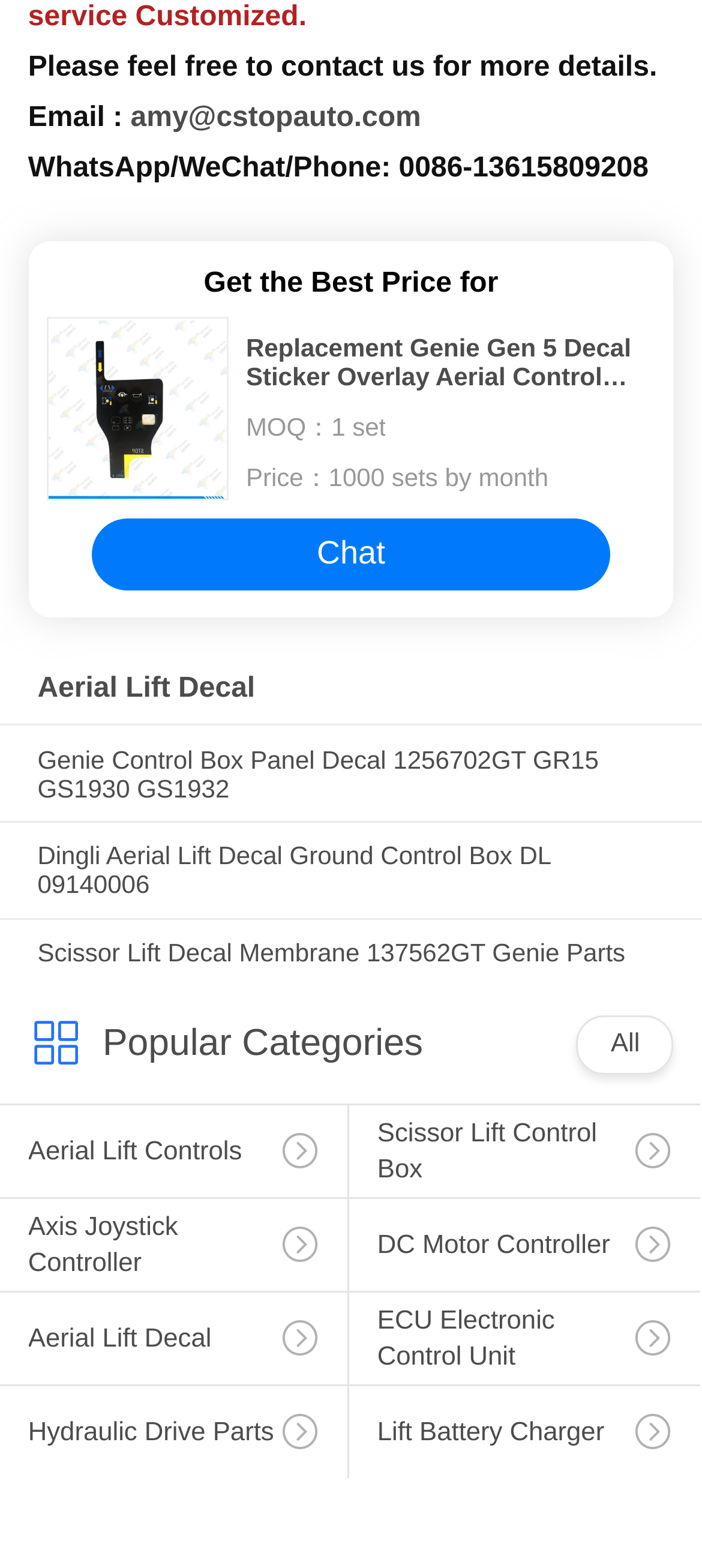Identify the bounding box coordinates of the element that should be clicked to fulfill this task: "Get more details about 'Genie Control Box Panel Decal 1256702GT GR15 GS1930 GS1932'". The coordinates should be provided as four float numbers between 0 and 1, i.e., [left, top, right, bottom].

[0.053, 0.475, 0.947, 0.512]